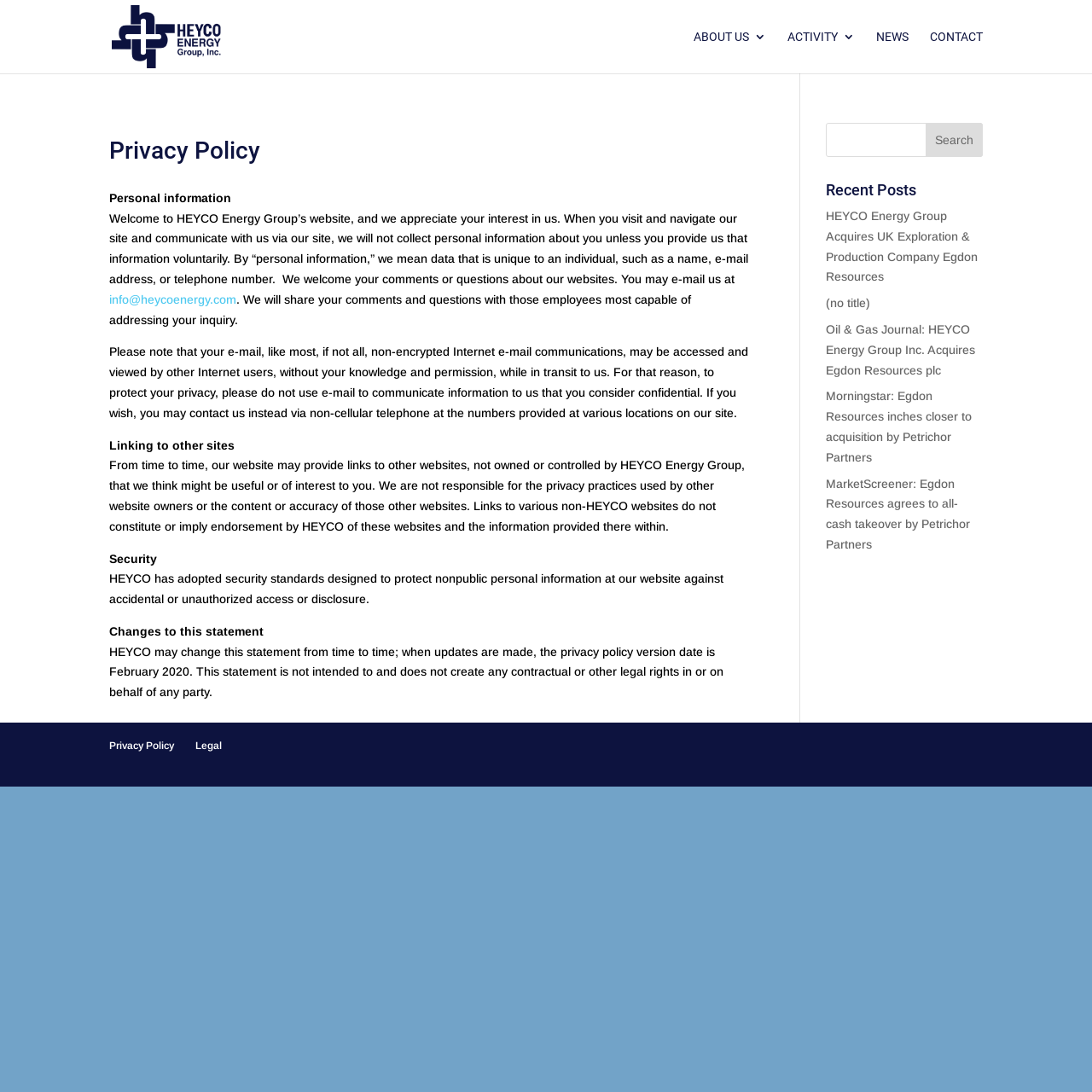Locate the bounding box coordinates of the item that should be clicked to fulfill the instruction: "Contact HEYCO Energy Group".

[0.852, 0.028, 0.9, 0.067]